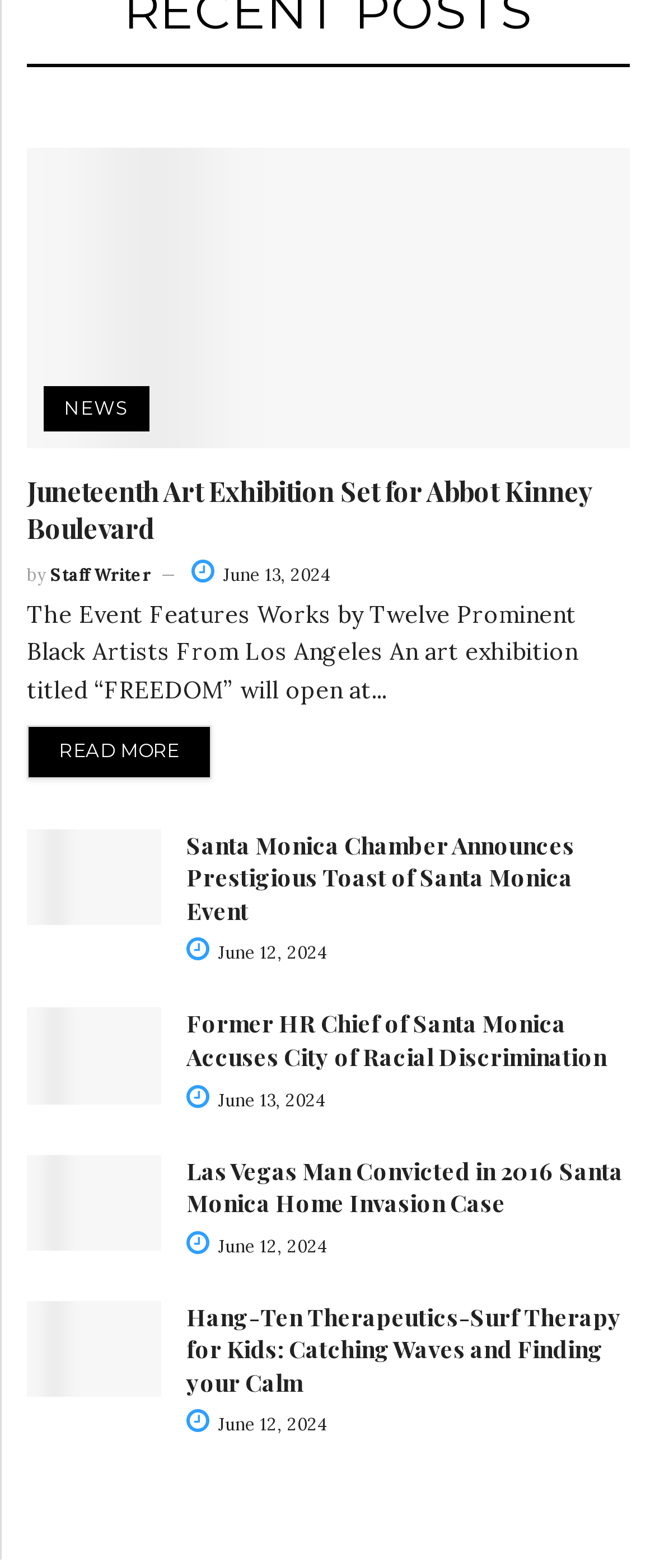Identify the bounding box for the given UI element using the description provided. Coordinates should be in the format (top-left x, top-left y, bottom-right x, bottom-right y) and must be between 0 and 1. Here is the description: parent_node: NEWS

[0.041, 0.094, 0.962, 0.286]